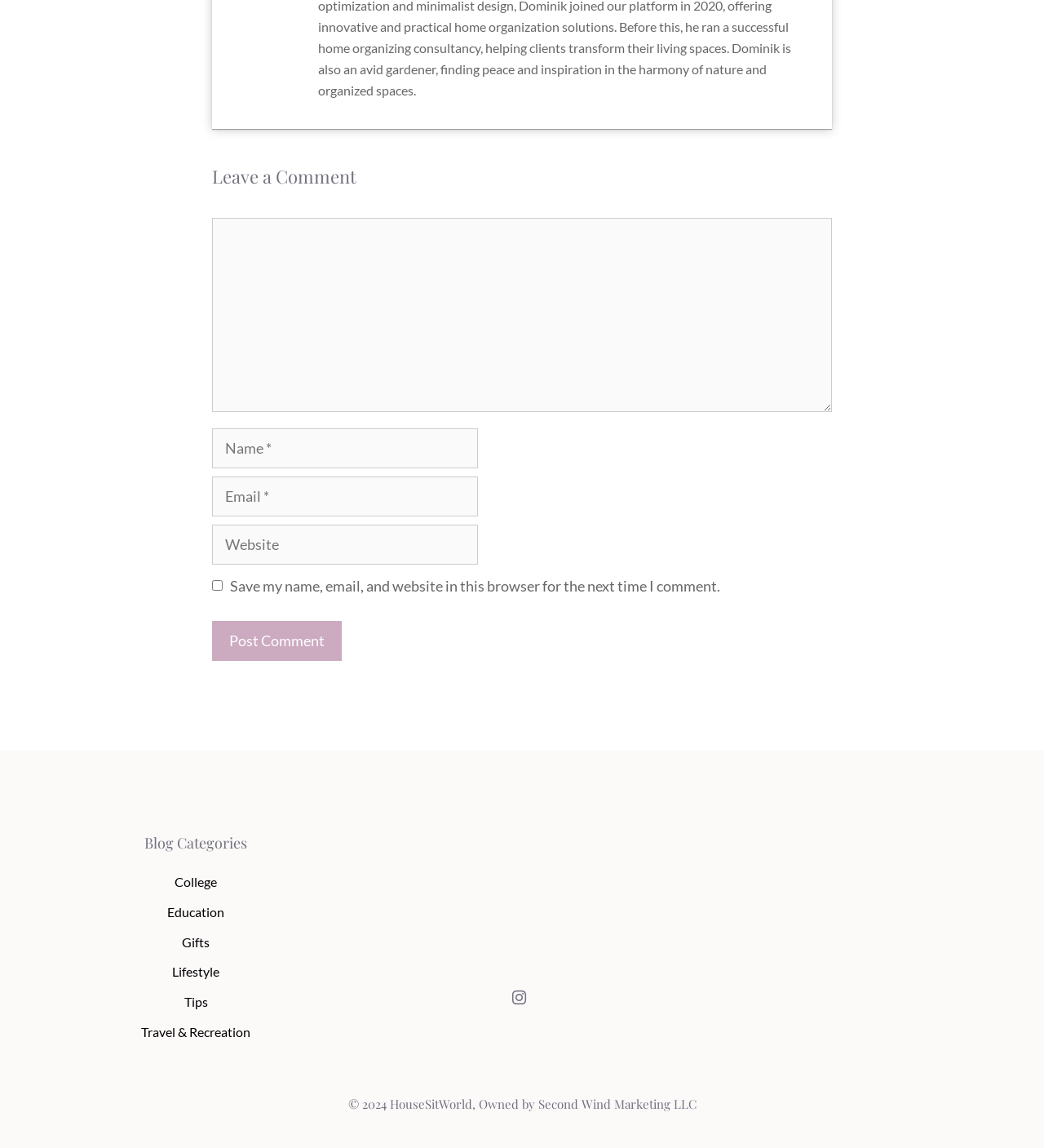What is the purpose of the checkbox?
Please use the visual content to give a single word or phrase answer.

Save user data